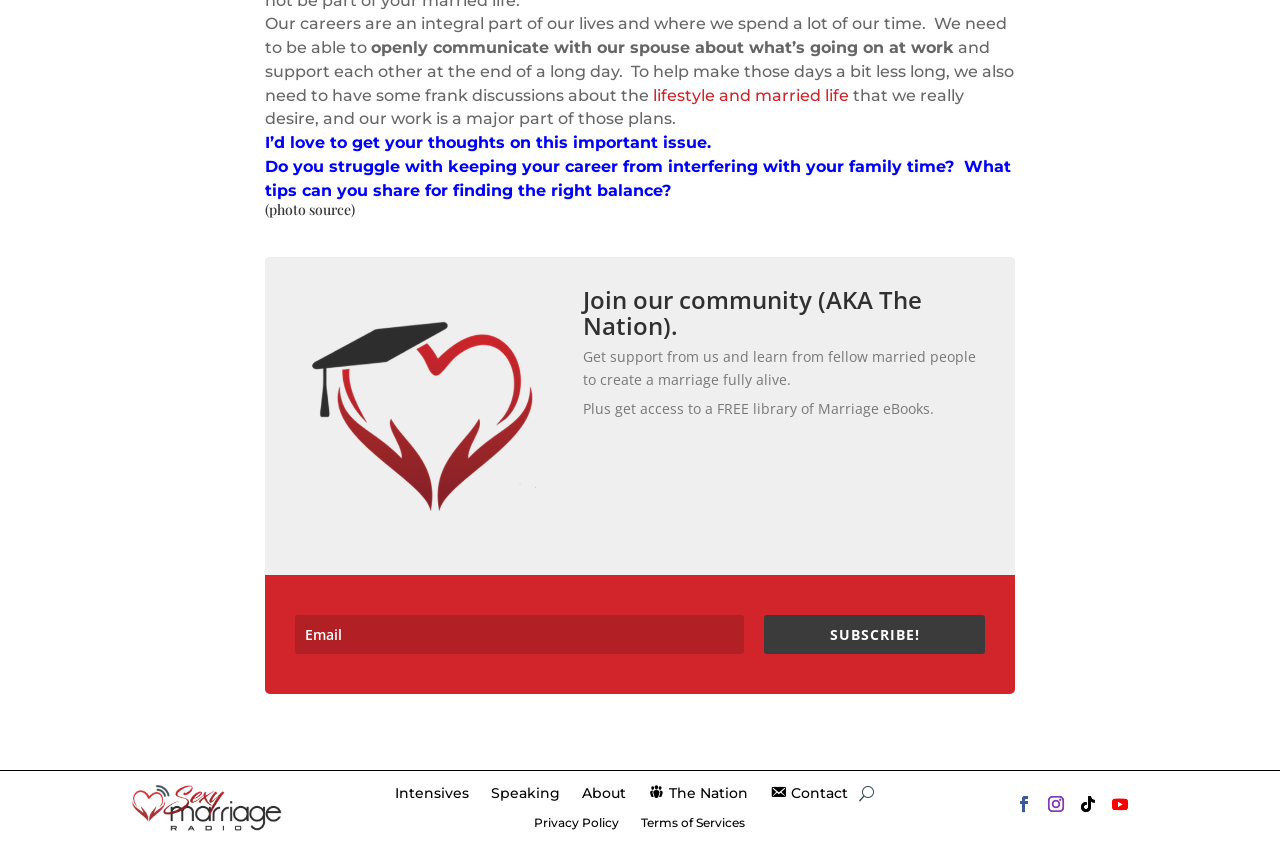Please determine the bounding box coordinates of the element to click in order to execute the following instruction: "View the Privacy Policy". The coordinates should be four float numbers between 0 and 1, specified as [left, top, right, bottom].

[0.418, 0.966, 0.484, 0.992]